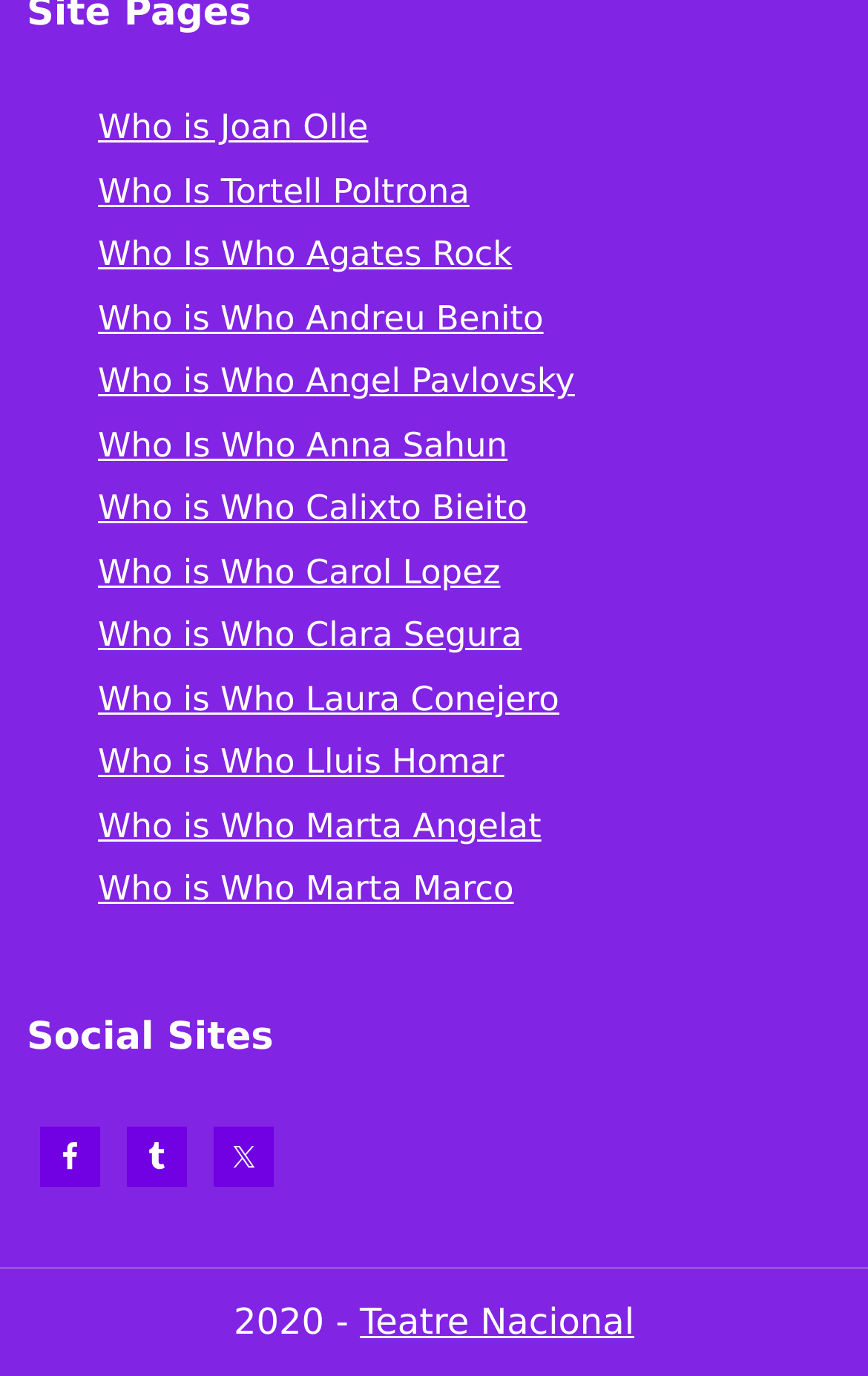Given the element description "Teatre Nacional" in the screenshot, predict the bounding box coordinates of that UI element.

[0.415, 0.946, 0.731, 0.976]